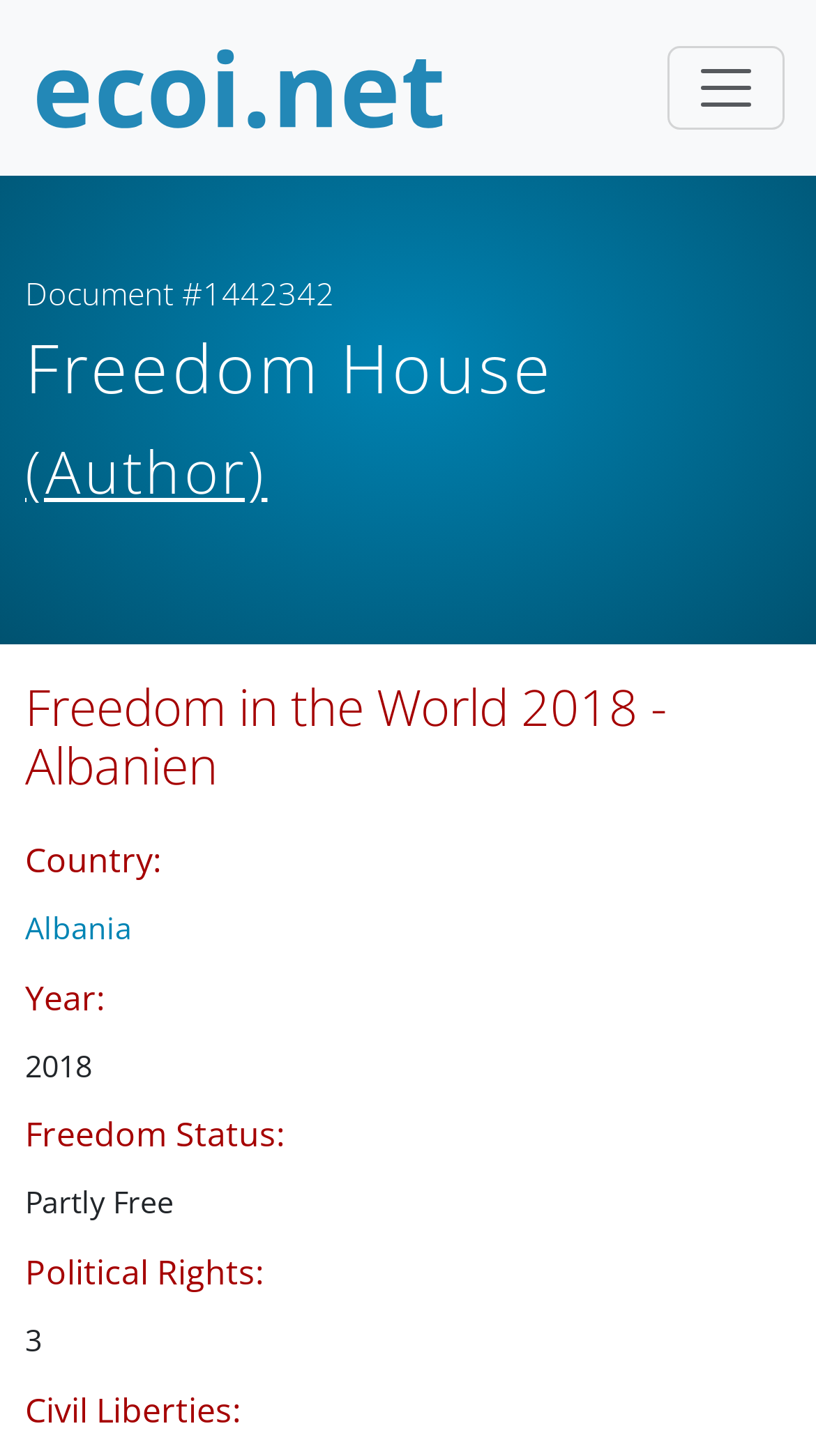Answer the question below with a single word or a brief phrase: 
What is the country being reported on?

Albania